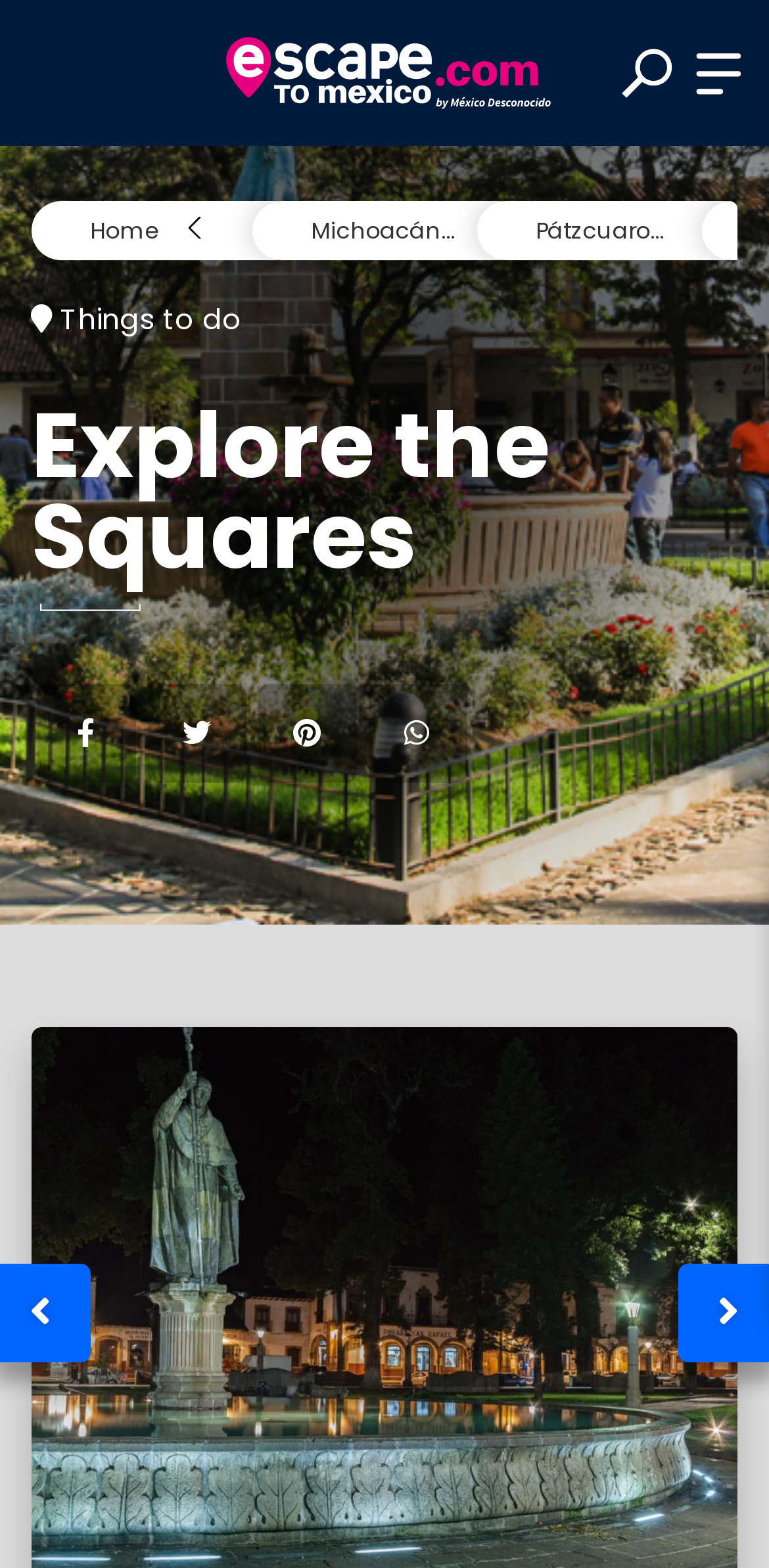What is the purpose of the button 'Acceder'?
Please provide an in-depth and detailed response to the question.

The button 'Acceder' is located below the textboxes for username and password, suggesting that its purpose is to log in to the website after entering the credentials.